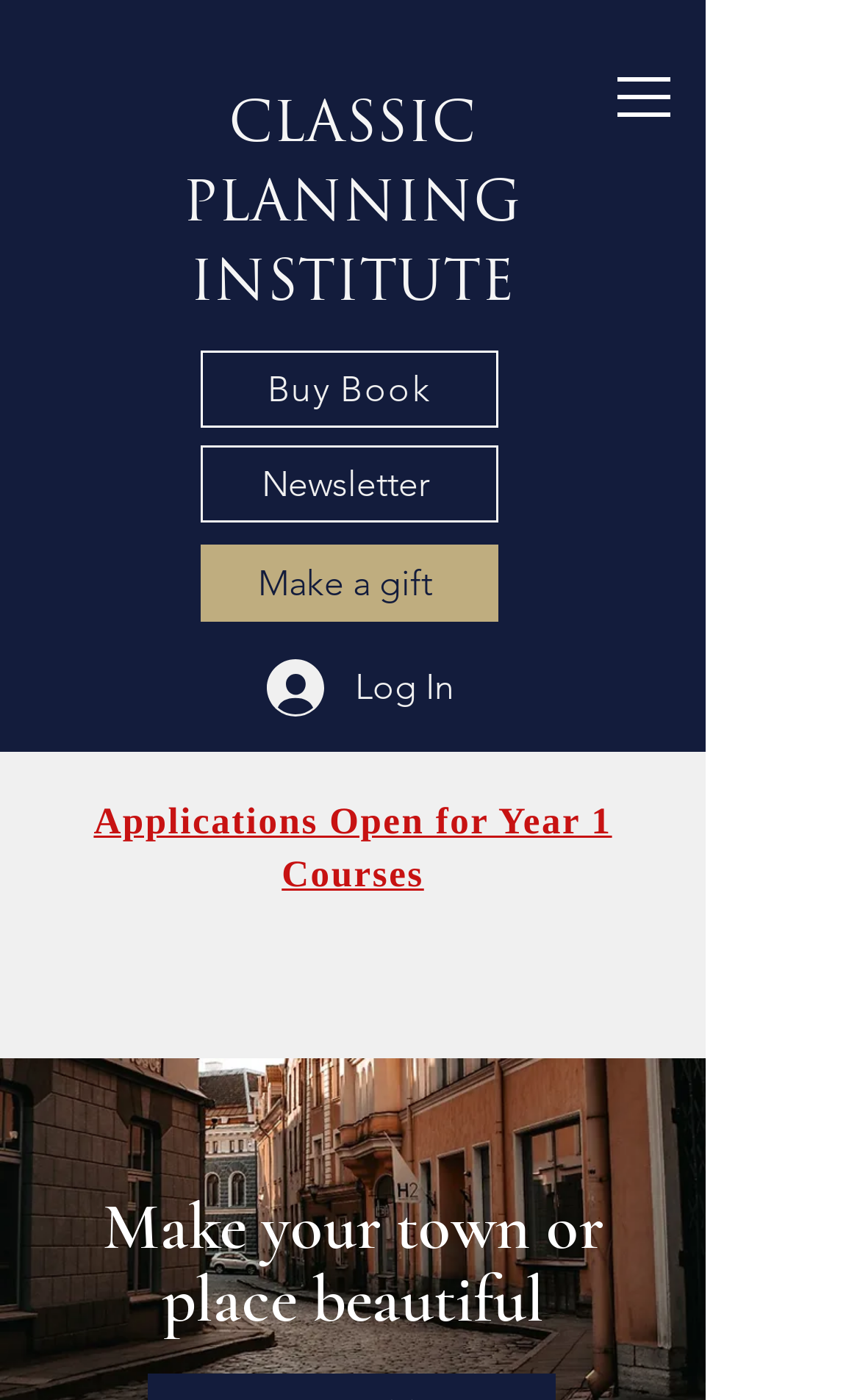What is the name of the institute?
Refer to the screenshot and answer in one word or phrase.

Classic Planning Institute